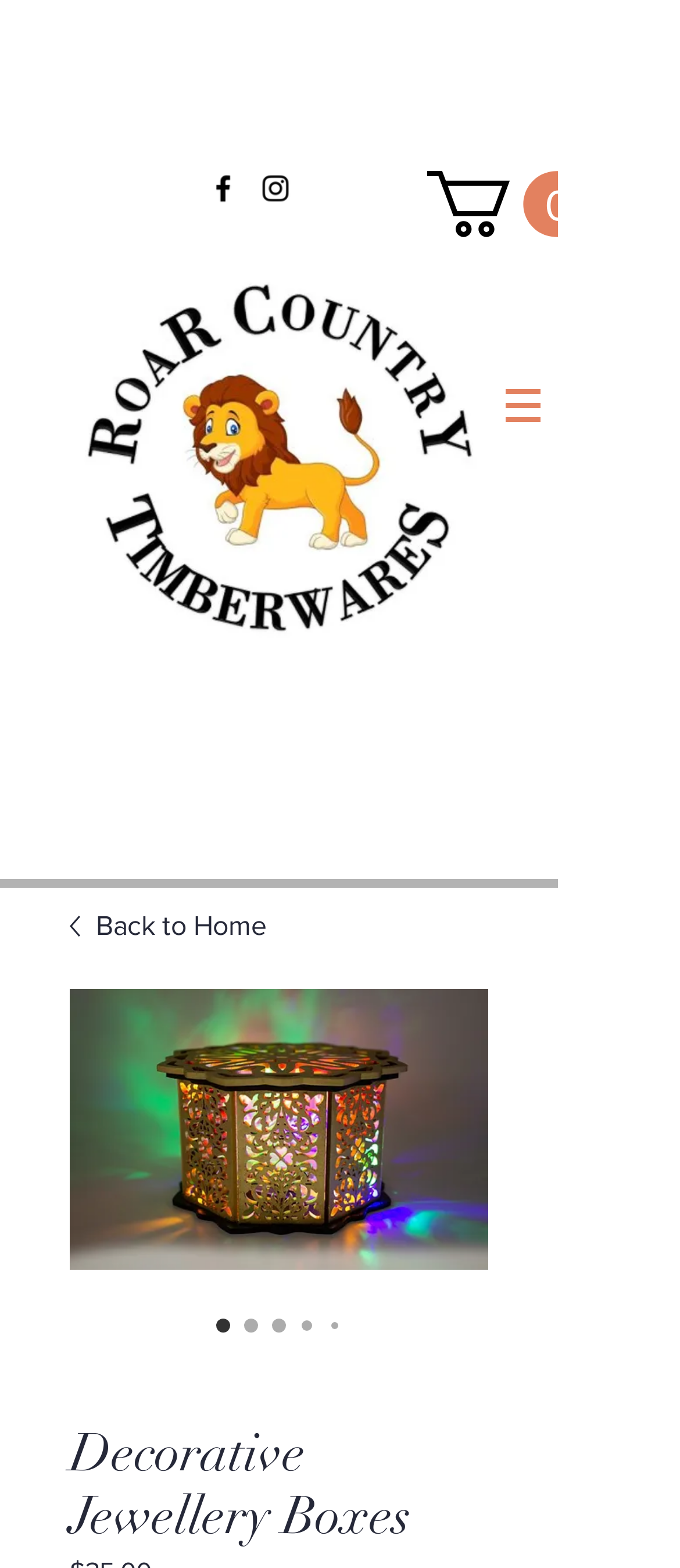Please provide a brief answer to the question using only one word or phrase: 
How many radio buttons are there?

5